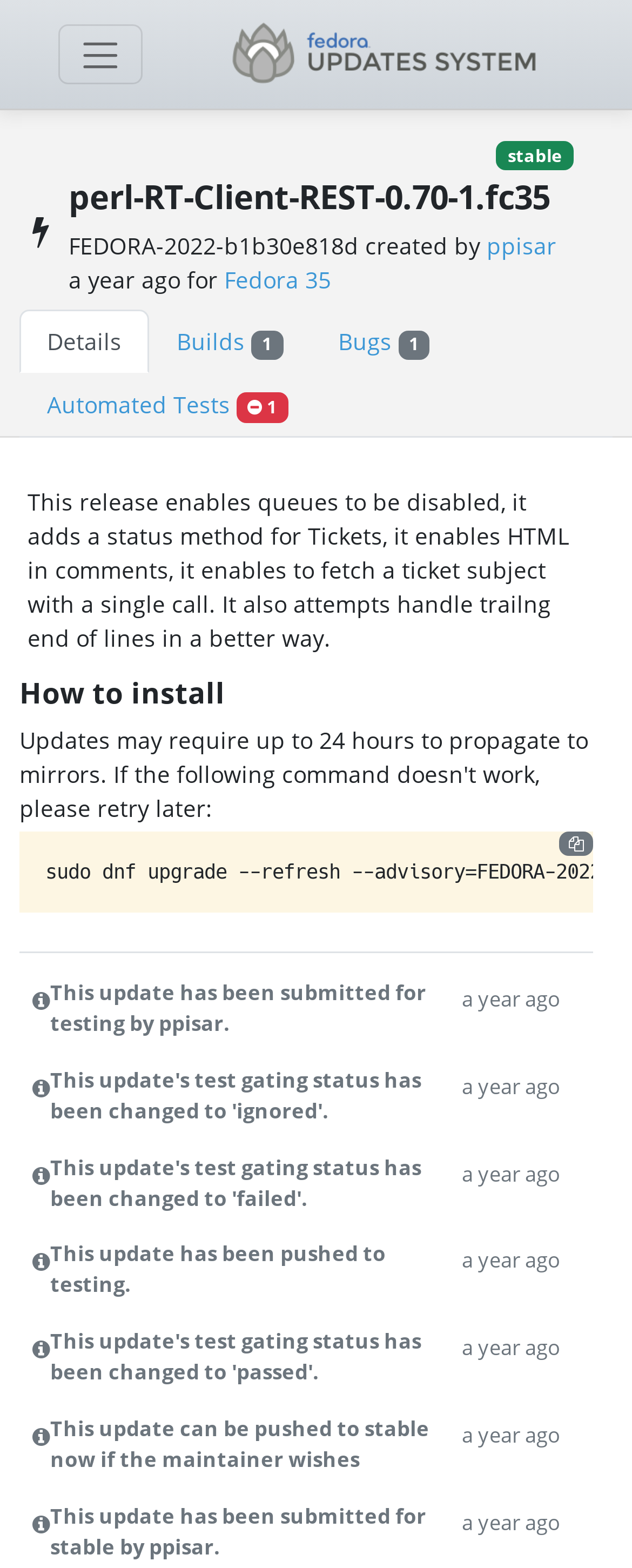What is the status of the update?
Look at the image and respond with a one-word or short phrase answer.

submitted for testing